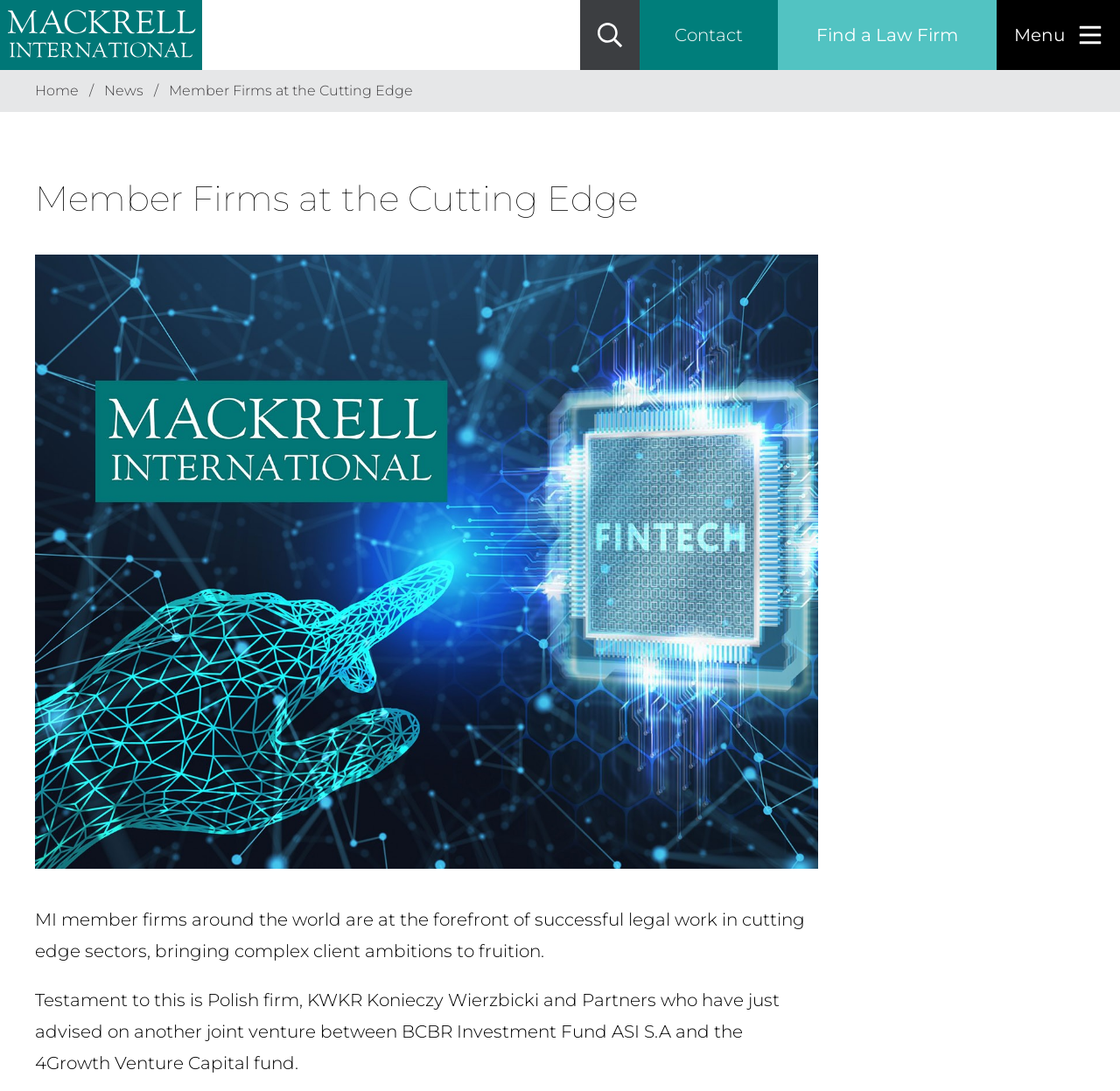Given the description of a UI element: "aria-label="Search"", identify the bounding box coordinates of the matching element in the webpage screenshot.

[0.518, 0.005, 0.571, 0.059]